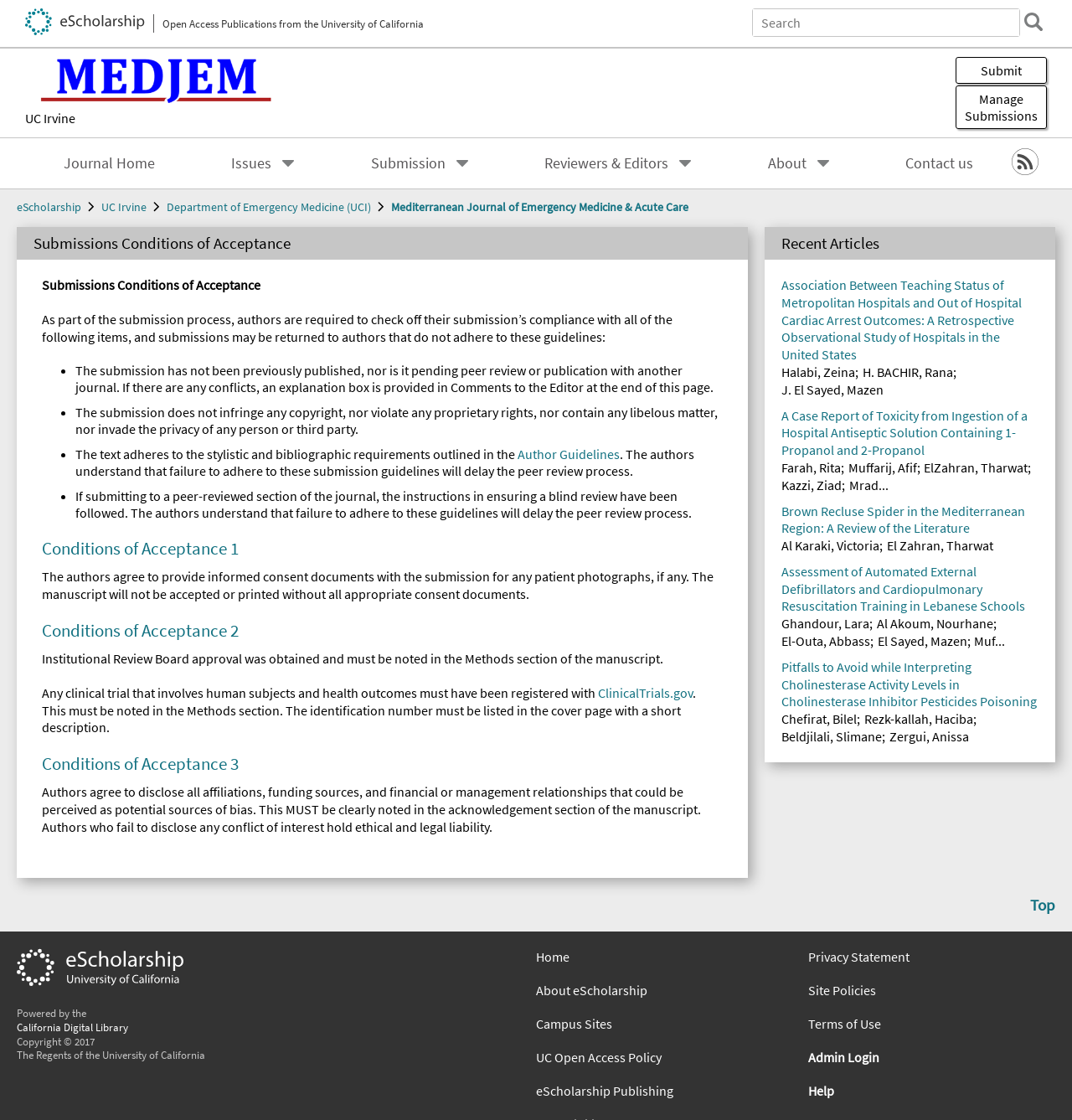What is the name of the journal?
Using the image, provide a detailed and thorough answer to the question.

I found the answer by looking at the banner image at the top of the webpage, which has the text 'Mediterranean Journal of Emergency Medicine & Acute Care'.